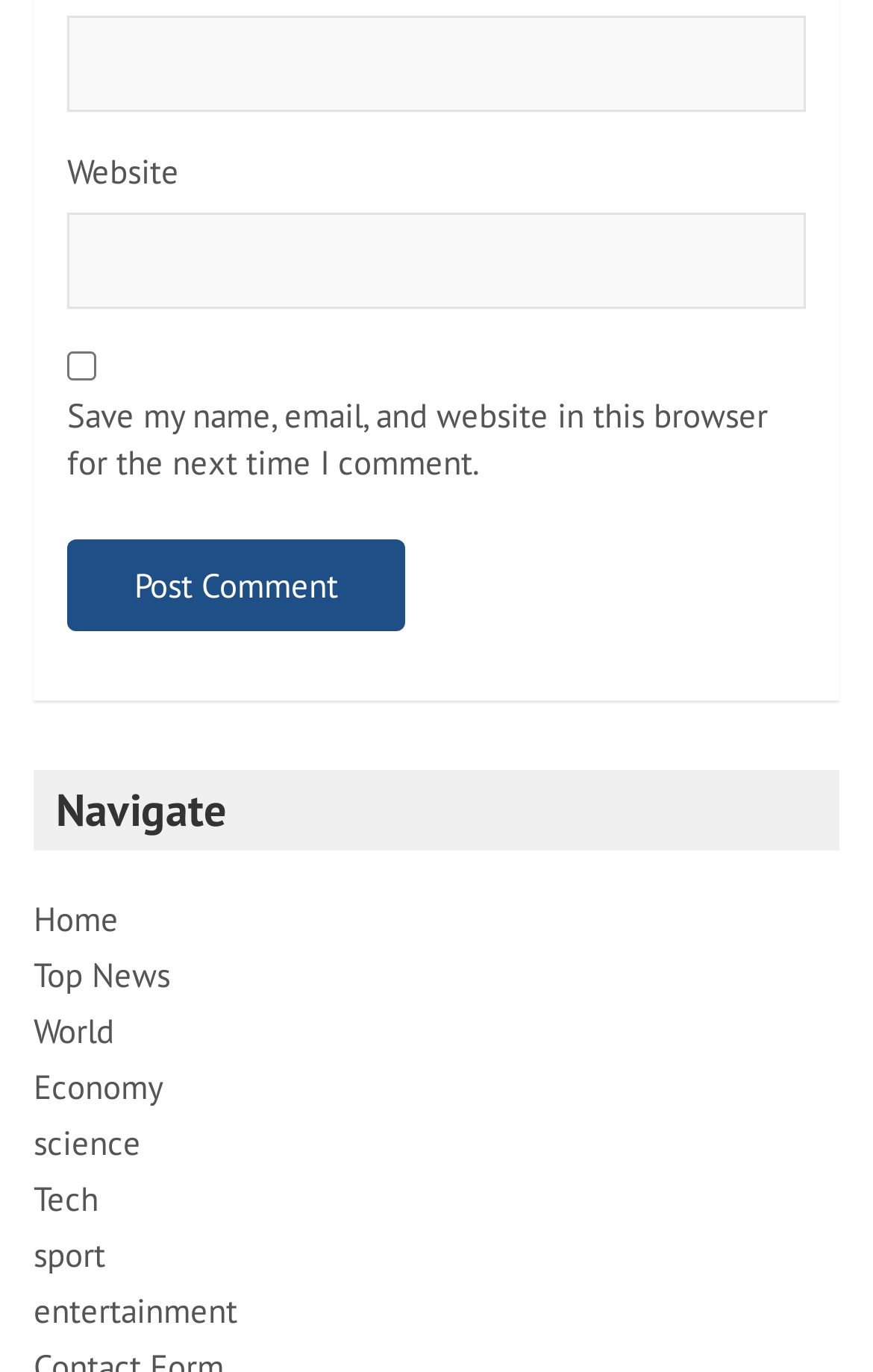Provide a brief response using a word or short phrase to this question:
What is the position of the 'Post Comment' button?

Below the textboxes